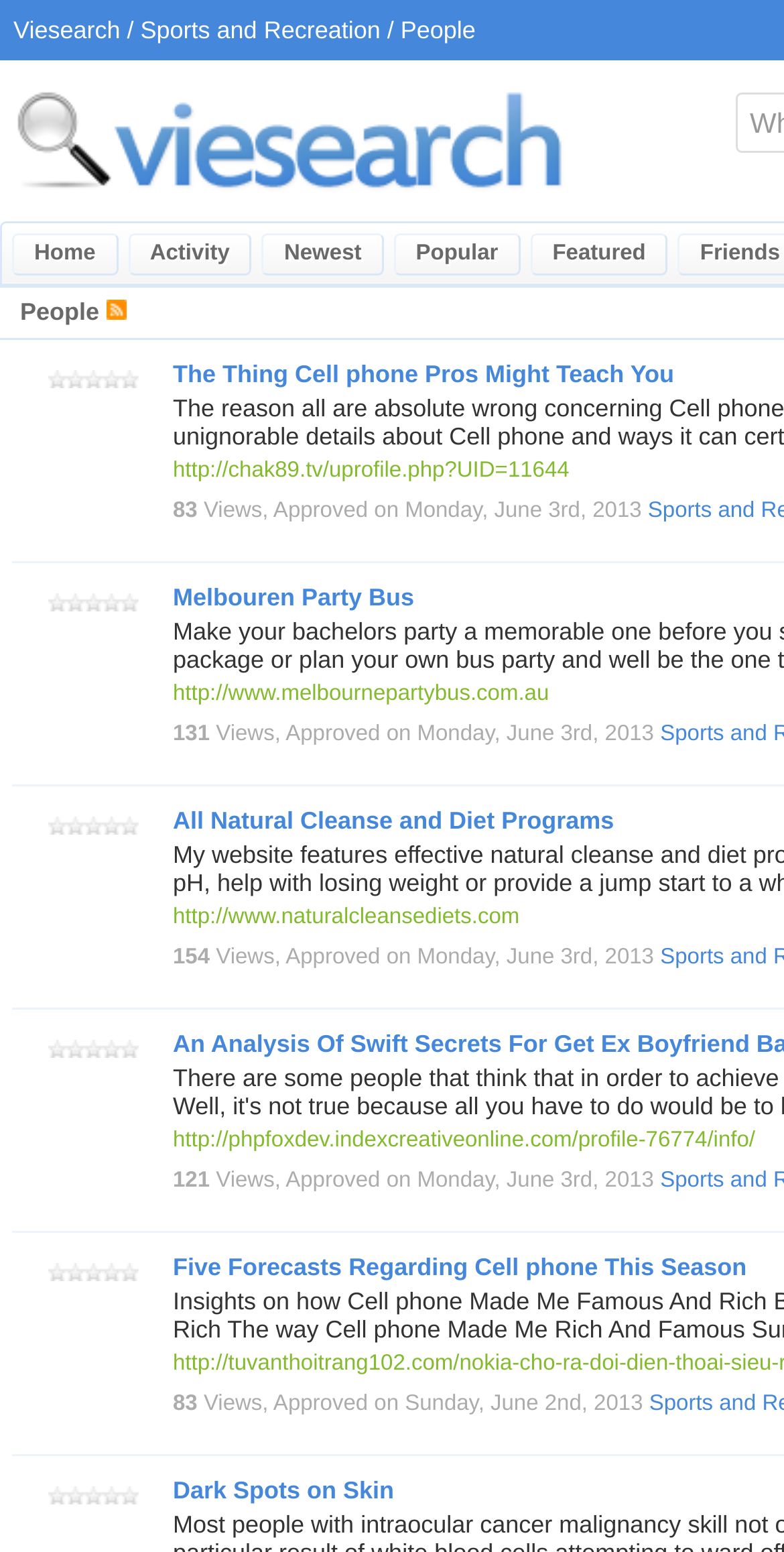What is the category of the search results?
Answer the question using a single word or phrase, according to the image.

People